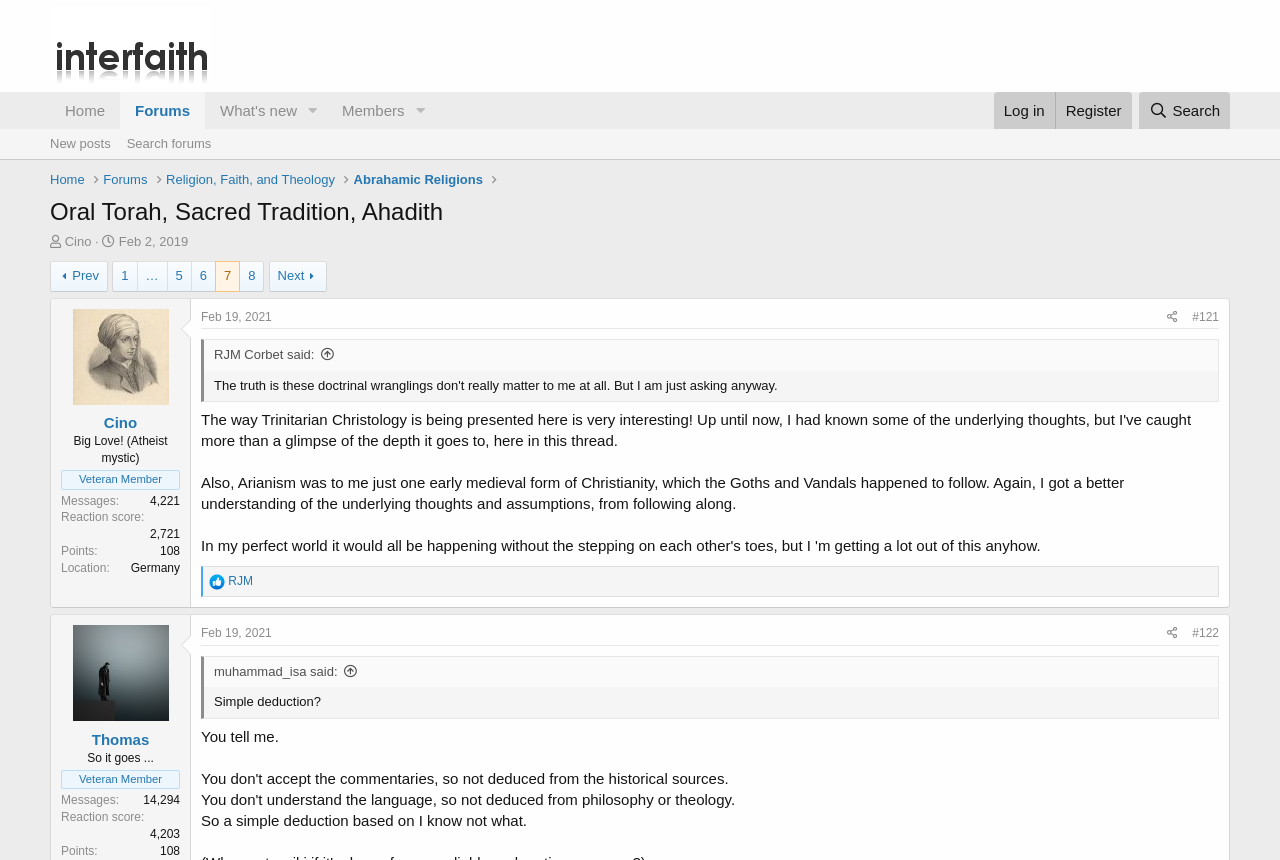Given the description parent_node: Members aria-label="Toggle expanded", predict the bounding box coordinates of the UI element. Ensure the coordinates are in the format (top-left x, top-left y, bottom-right x, bottom-right y) and all values are between 0 and 1.

[0.317, 0.107, 0.339, 0.15]